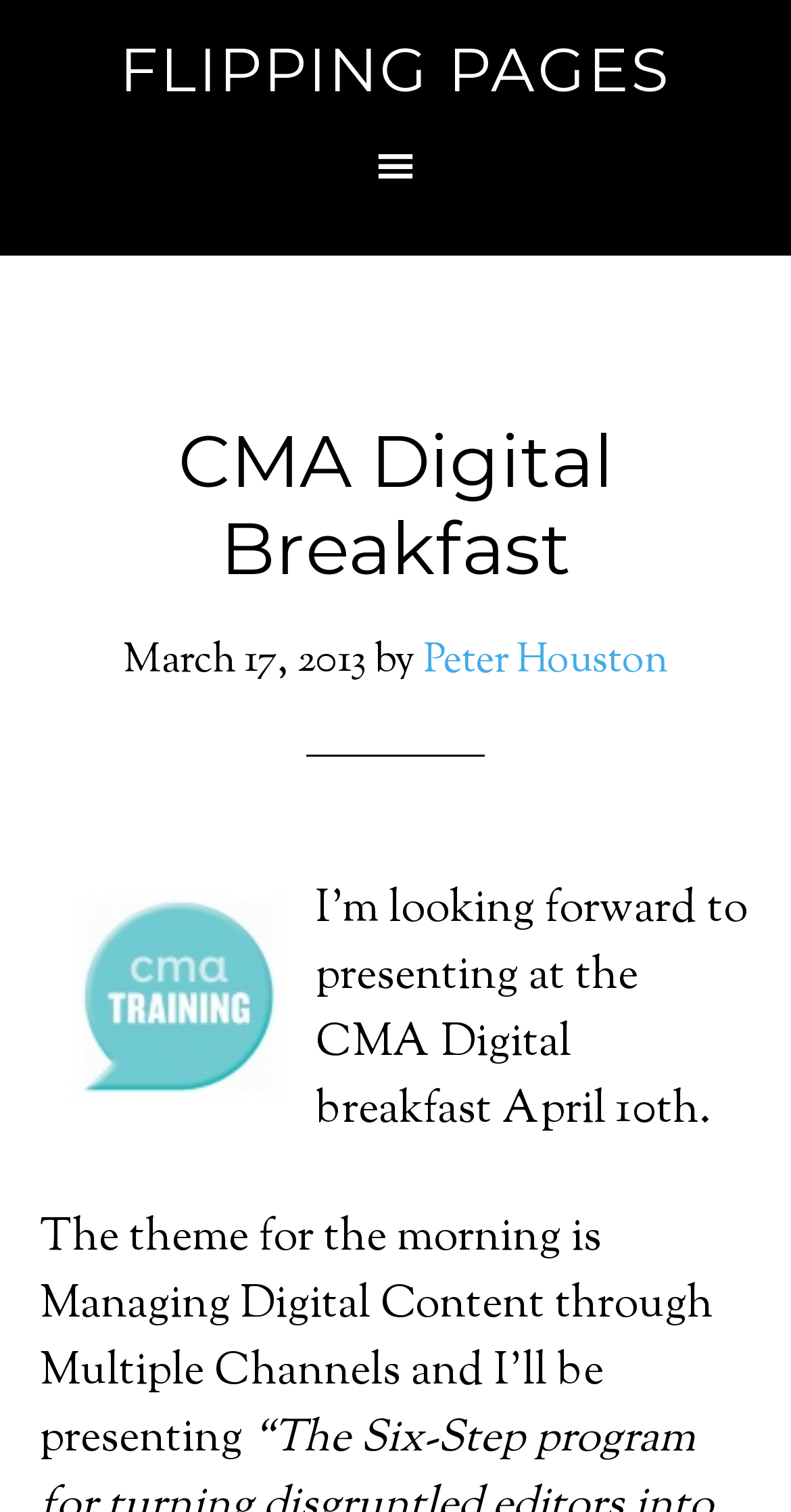Who is the author of the post?
Relying on the image, give a concise answer in one word or a brief phrase.

Peter Houston